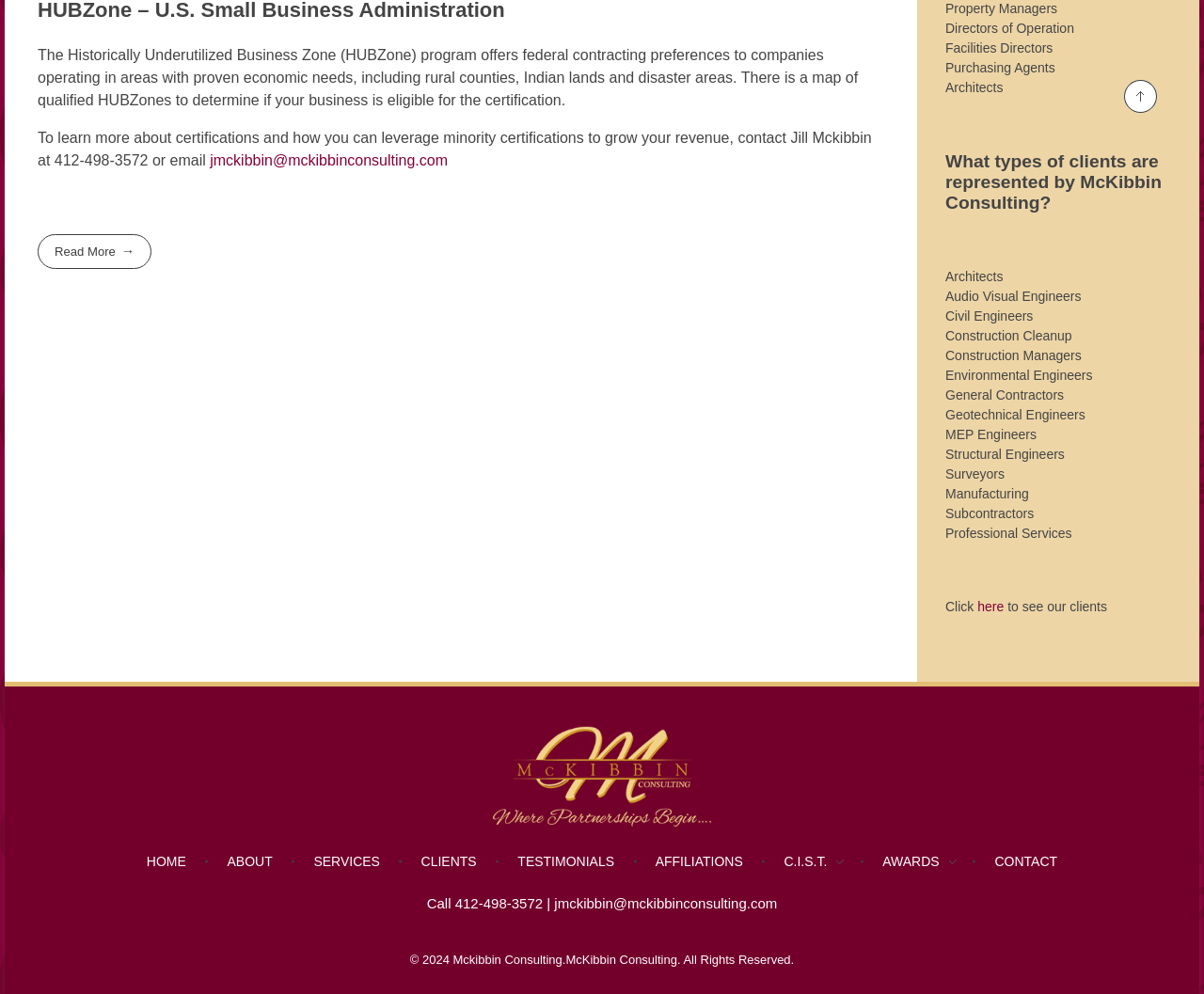Provide the bounding box coordinates for the UI element described in this sentence: "parent_node: Mckibbin Consulting title="Mckibbin Consulting"". The coordinates should be four float values between 0 and 1, i.e., [left, top, right, bottom].

[0.41, 0.714, 0.59, 0.832]